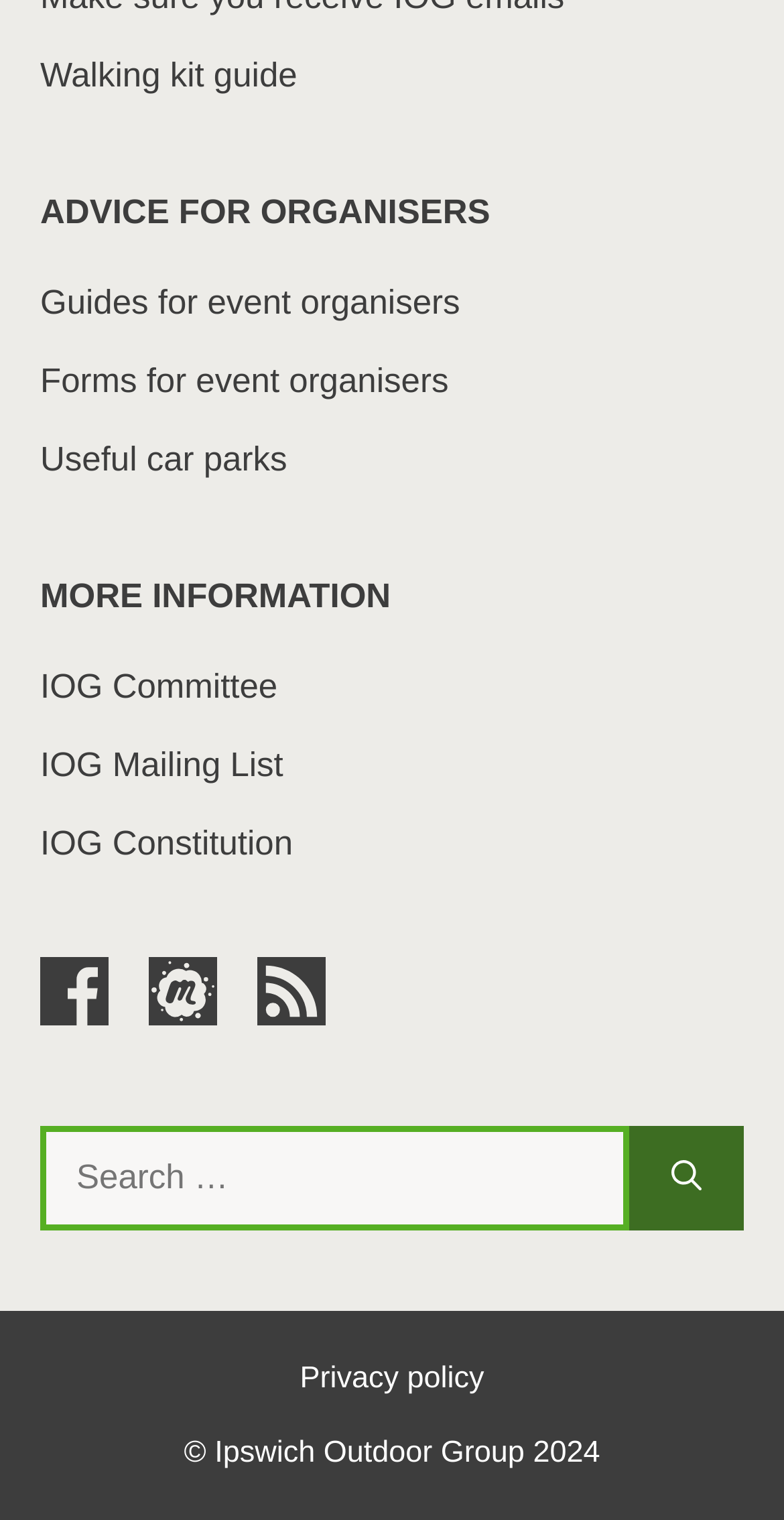Can you show the bounding box coordinates of the region to click on to complete the task described in the instruction: "Check IOG on Facebook"?

[0.051, 0.654, 0.138, 0.68]